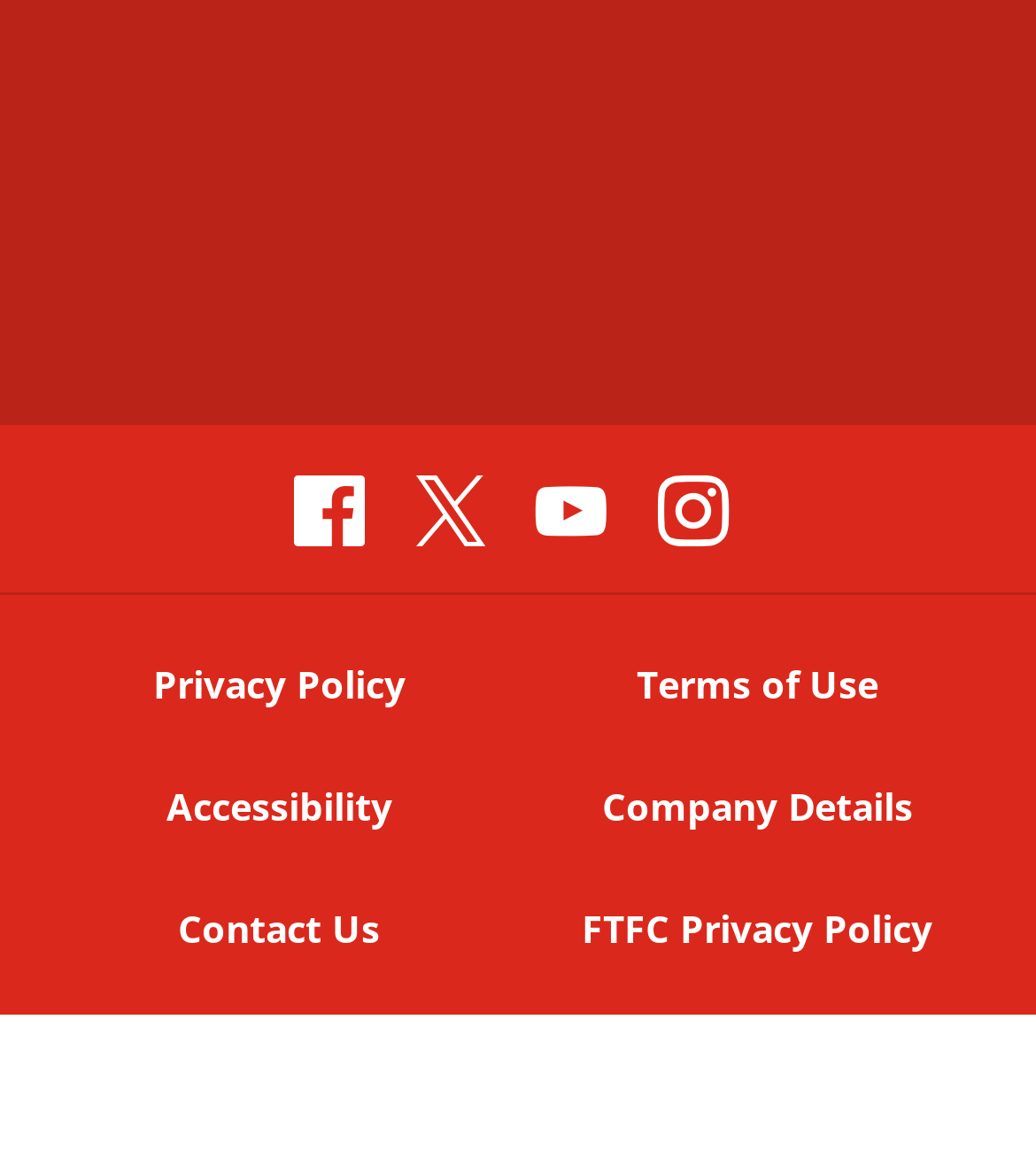Using the details in the image, give a detailed response to the question below:
What is the first social link?

I looked at the 'Social links' navigation element and found the first link, which is 'Facebook', located at the top-left of the social links section.